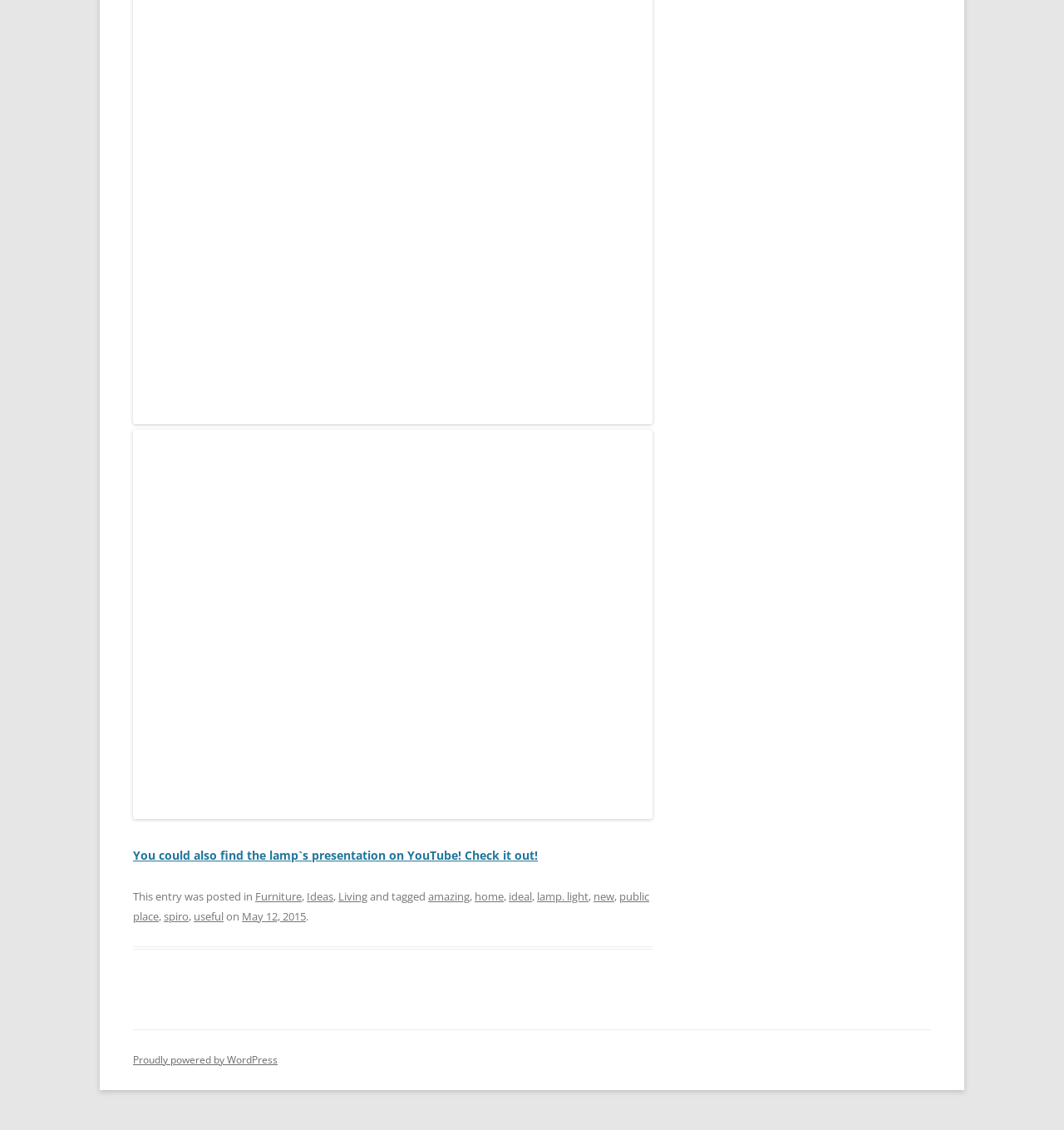Determine the bounding box coordinates of the clickable region to follow the instruction: "Read more about amazing home ideas".

[0.402, 0.787, 0.441, 0.8]